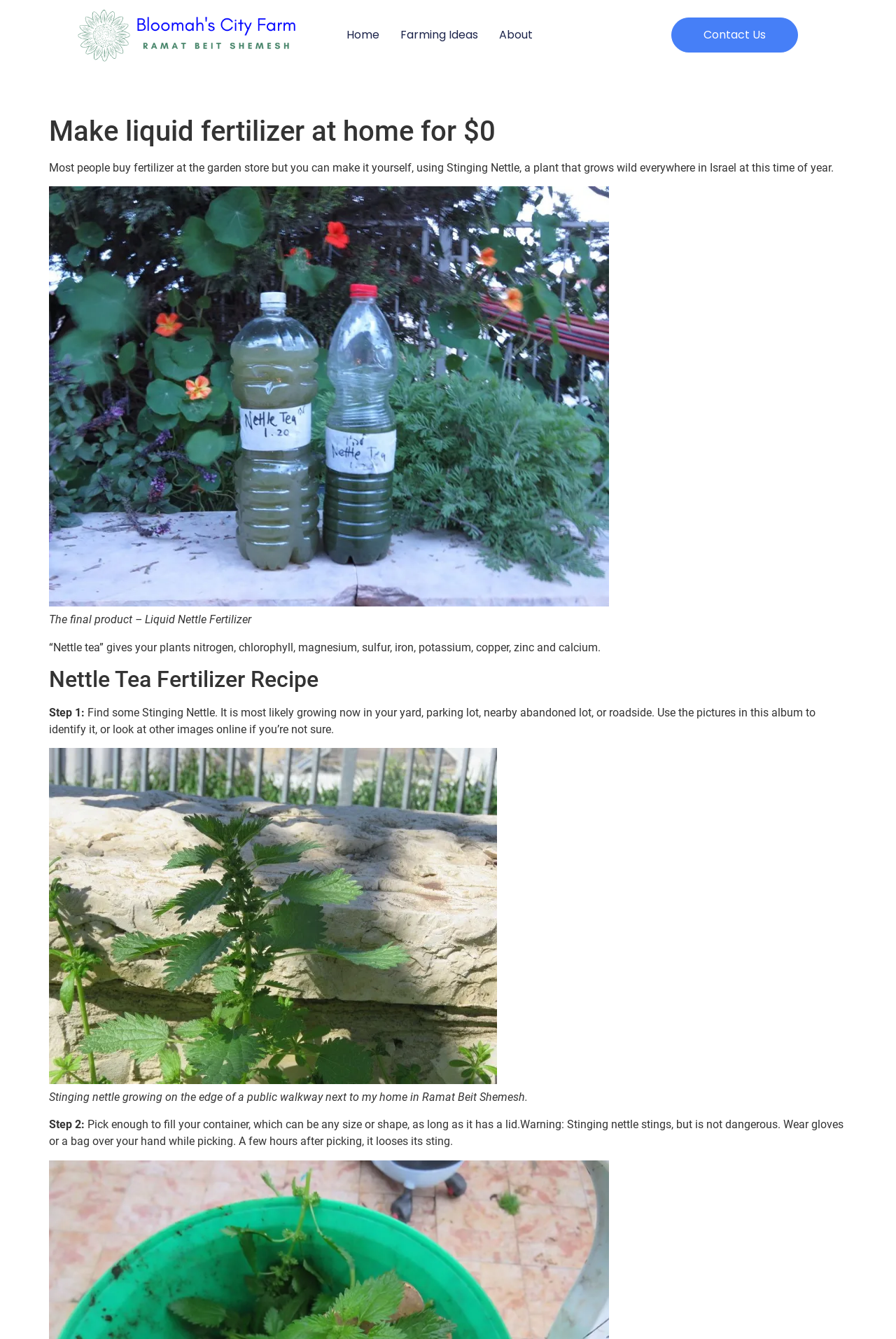What is the purpose of 'Nettle tea'?
Using the details shown in the screenshot, provide a comprehensive answer to the question.

According to the webpage, 'Nettle tea' gives plants nitrogen, chlorophyll, magnesium, sulfur, iron, potassium, copper, zinc, and calcium, which implies that it is used as a fertilizer.